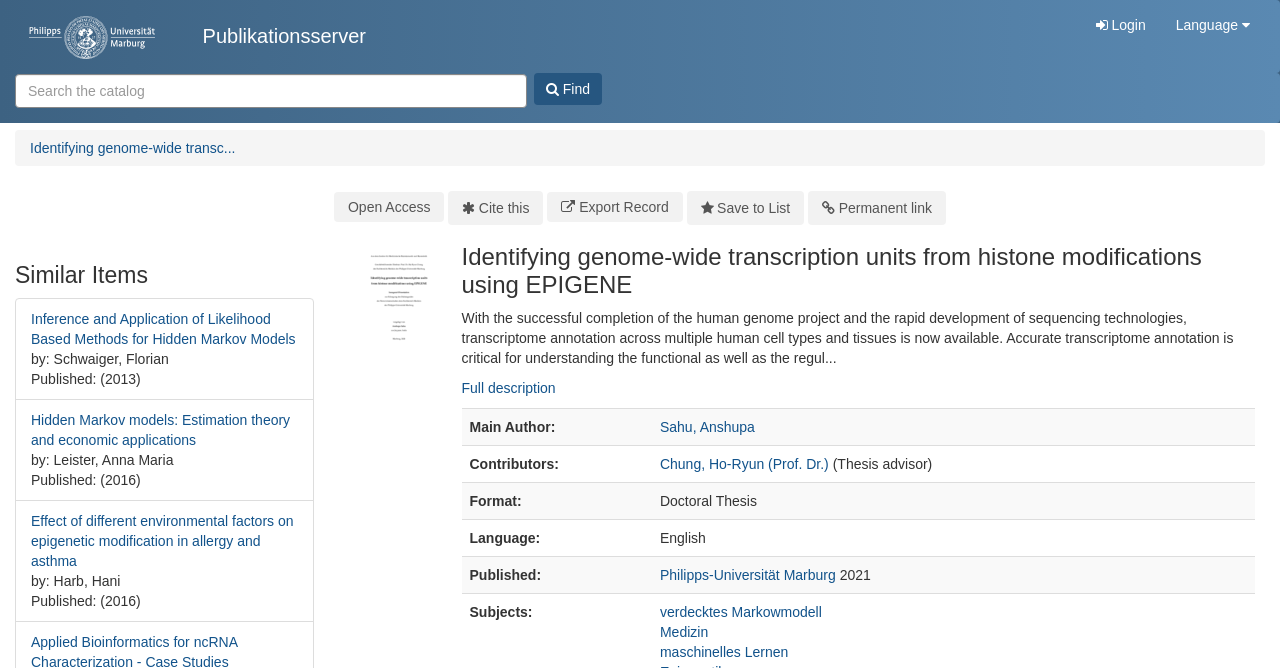Who is the main author of the publication?
Answer the question with a single word or phrase, referring to the image.

Sahu, Anshupa